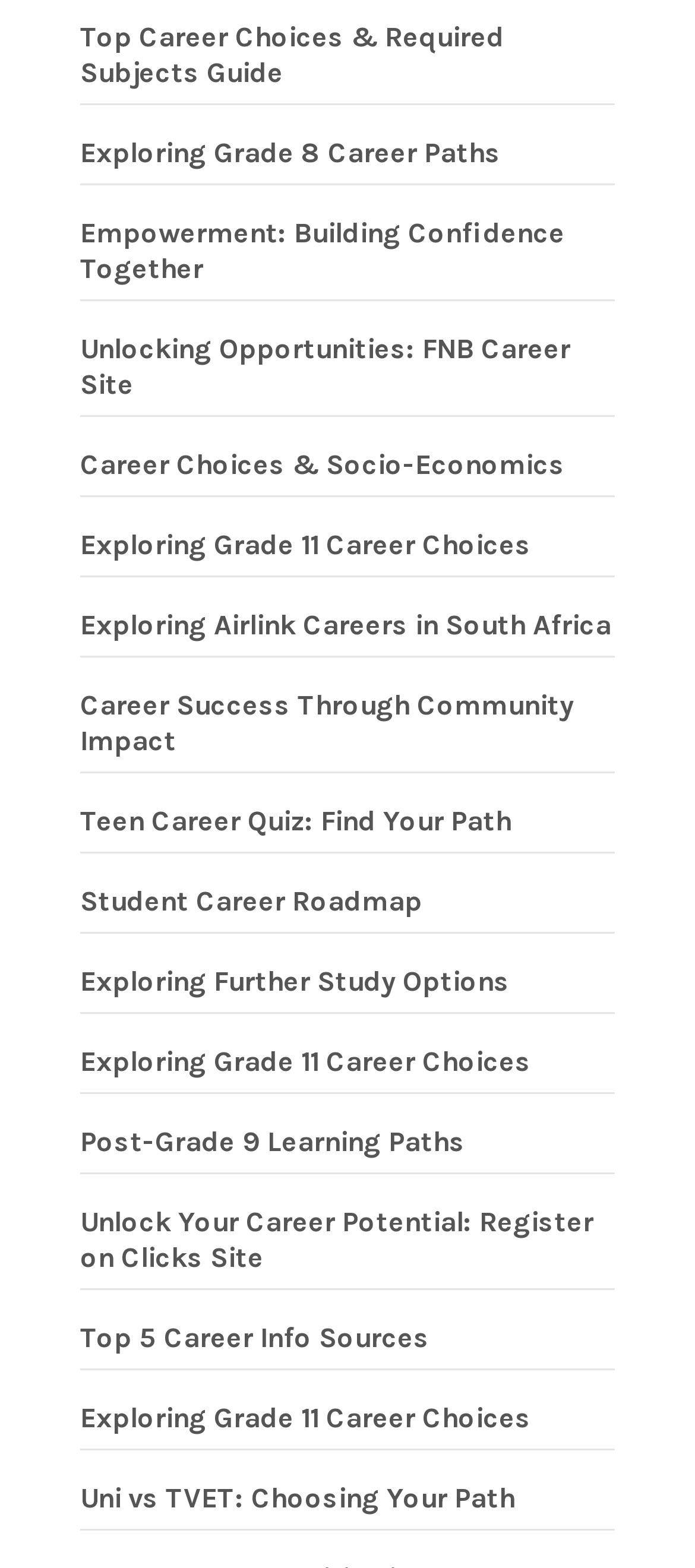Locate the bounding box coordinates of the area you need to click to fulfill this instruction: 'Take the Teen Career Quiz to find your path'. The coordinates must be in the form of four float numbers ranging from 0 to 1: [left, top, right, bottom].

[0.115, 0.513, 0.736, 0.535]